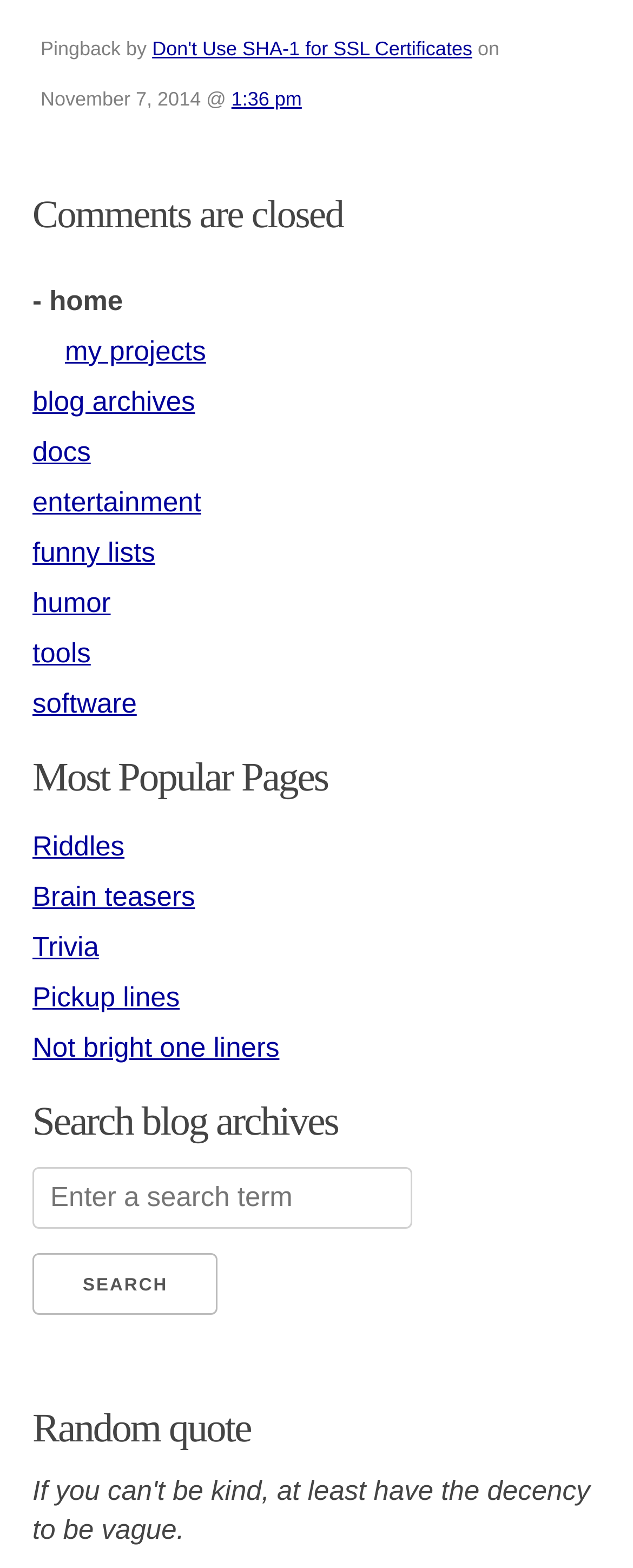Please identify the bounding box coordinates of the element's region that needs to be clicked to fulfill the following instruction: "Visit my projects". The bounding box coordinates should consist of four float numbers between 0 and 1, i.e., [left, top, right, bottom].

[0.103, 0.214, 0.325, 0.234]